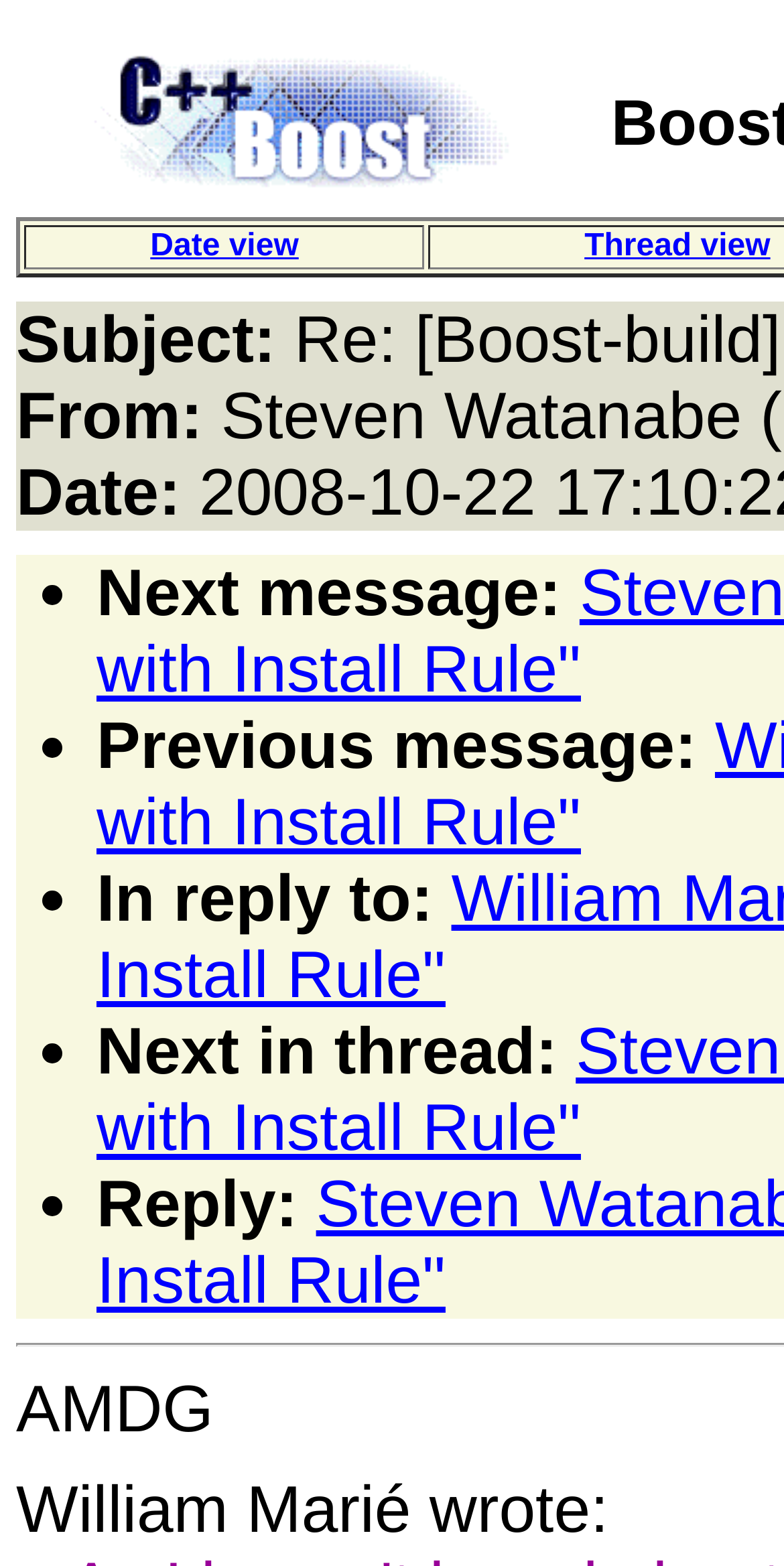What are the two view options? Using the information from the screenshot, answer with a single word or phrase.

Date view and Thread view